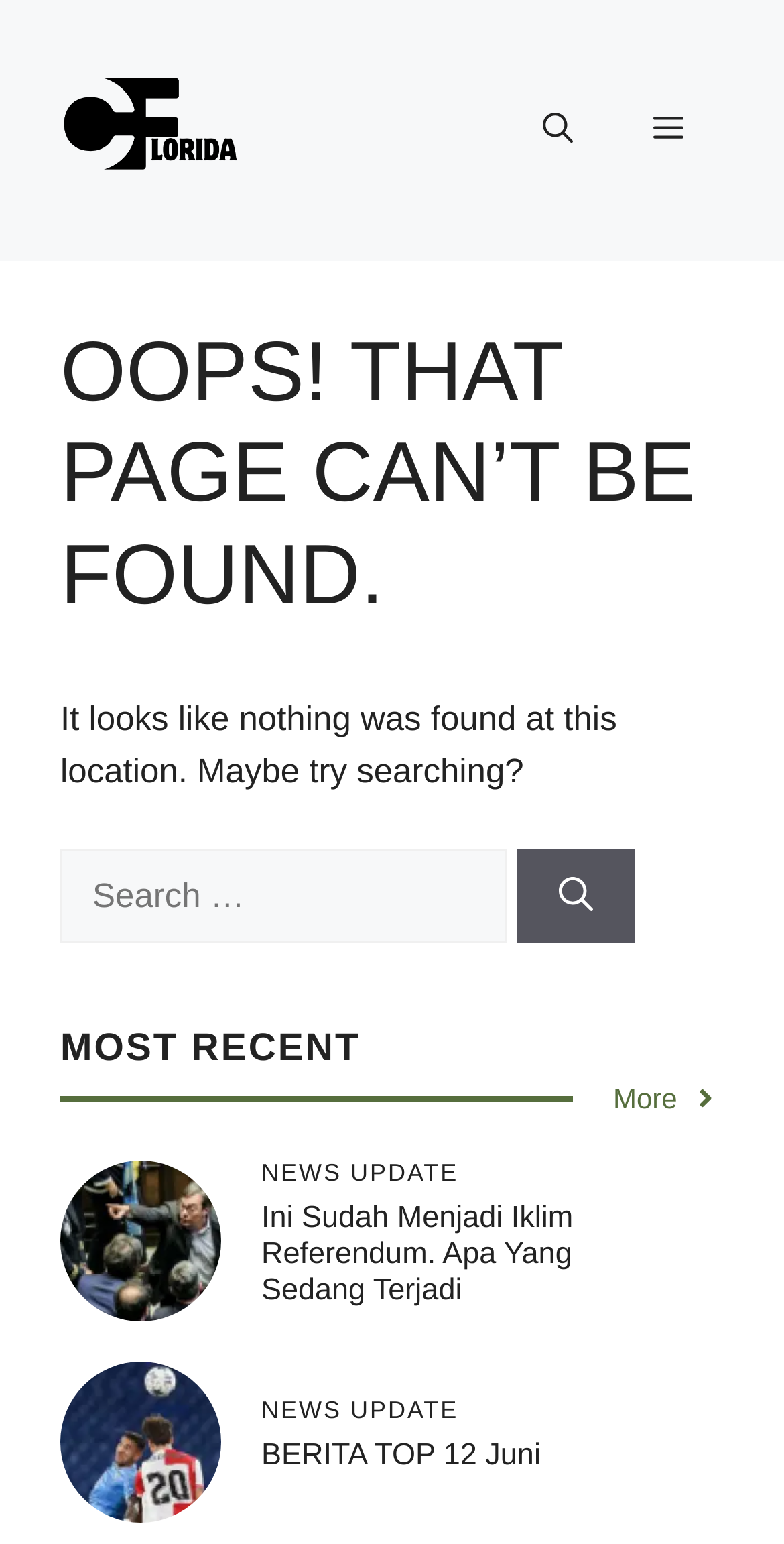What is the function of the button labeled 'Menu'?
Refer to the image and give a detailed answer to the question.

The button labeled 'Menu' is used to open the navigation menu, as indicated by its description 'Mobile Toggle' and its relationship with the 'primary-menu'.